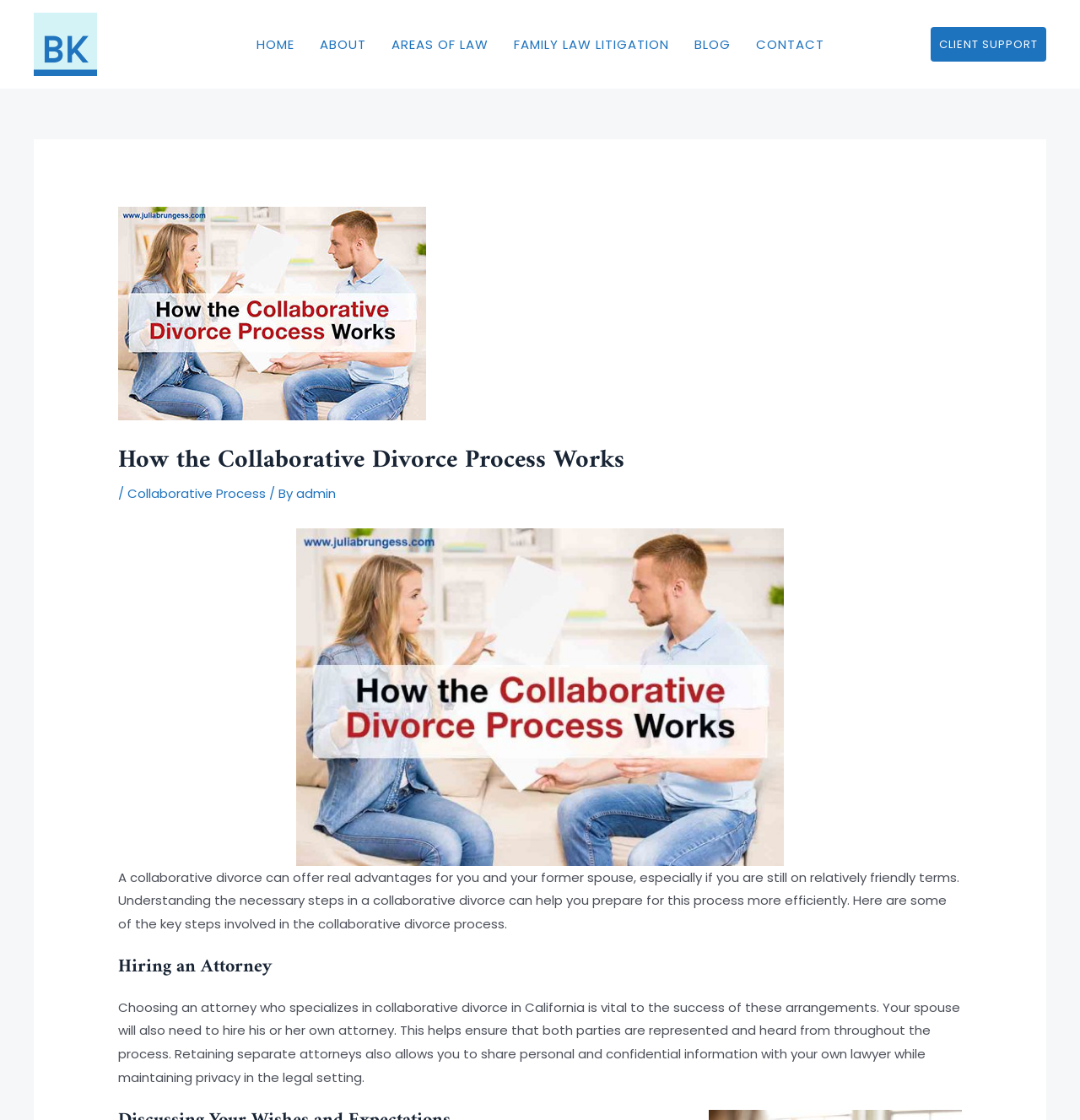Using floating point numbers between 0 and 1, provide the bounding box coordinates in the format (top-left x, top-left y, bottom-right x, bottom-right y). Locate the UI element described here: alt="The Art of Essay Writing"

None